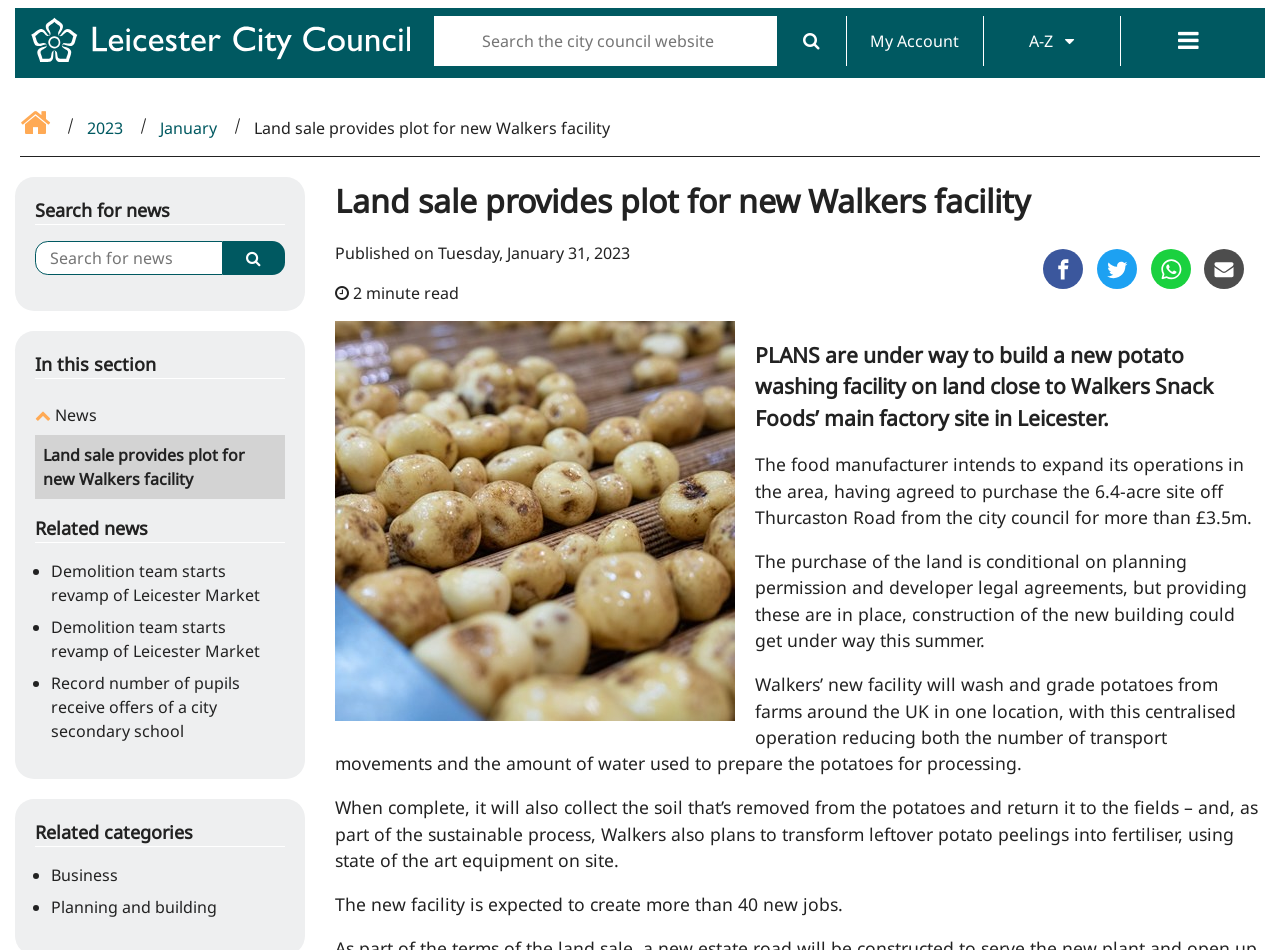Pinpoint the bounding box coordinates of the clickable area needed to execute the instruction: "Go back to the home page". The coordinates should be specified as four float numbers between 0 and 1, i.e., [left, top, right, bottom].

[0.016, 0.123, 0.042, 0.146]